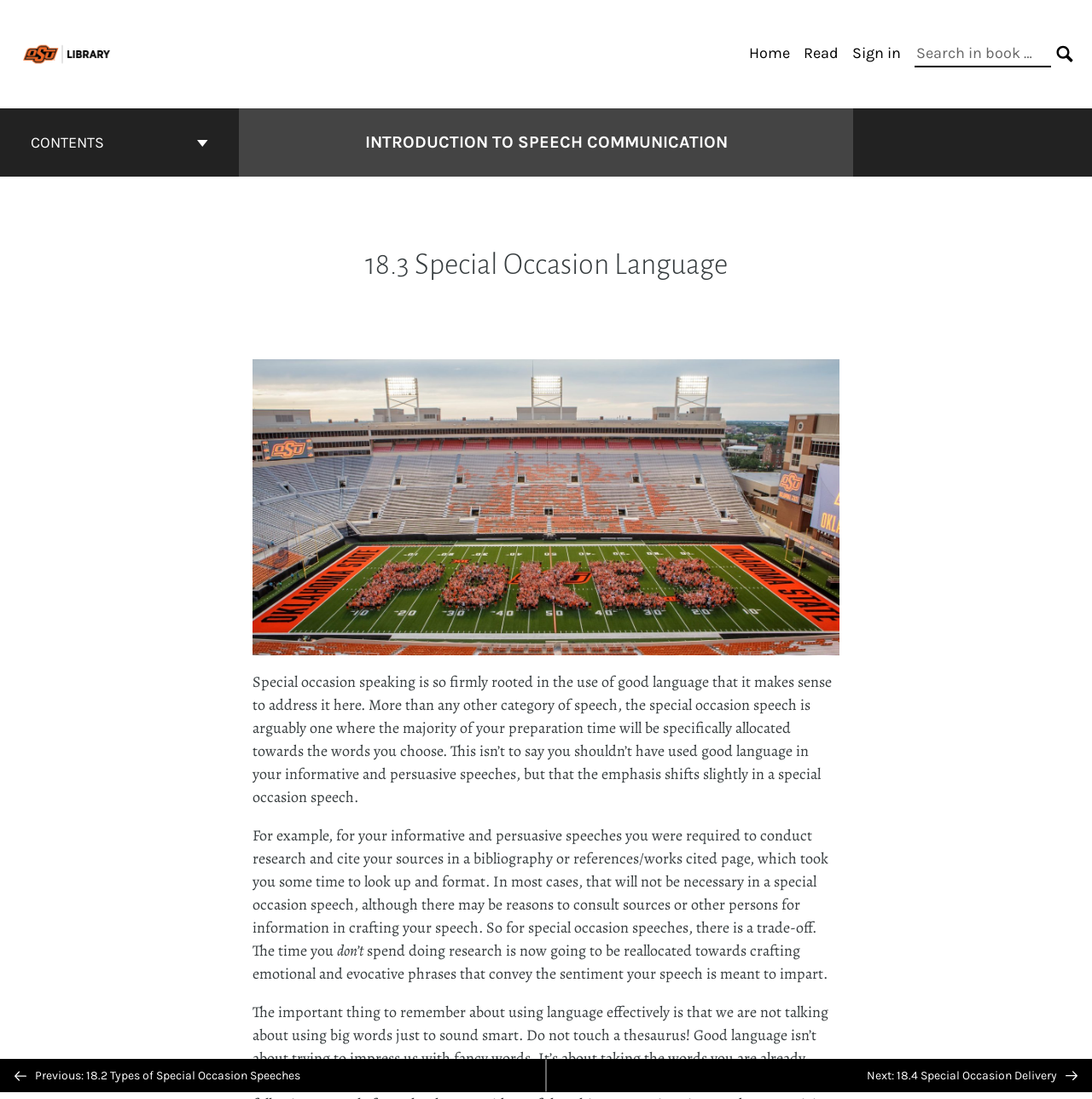Locate the bounding box coordinates of the clickable region to complete the following instruction: "Search in book."

[0.838, 0.037, 0.962, 0.061]